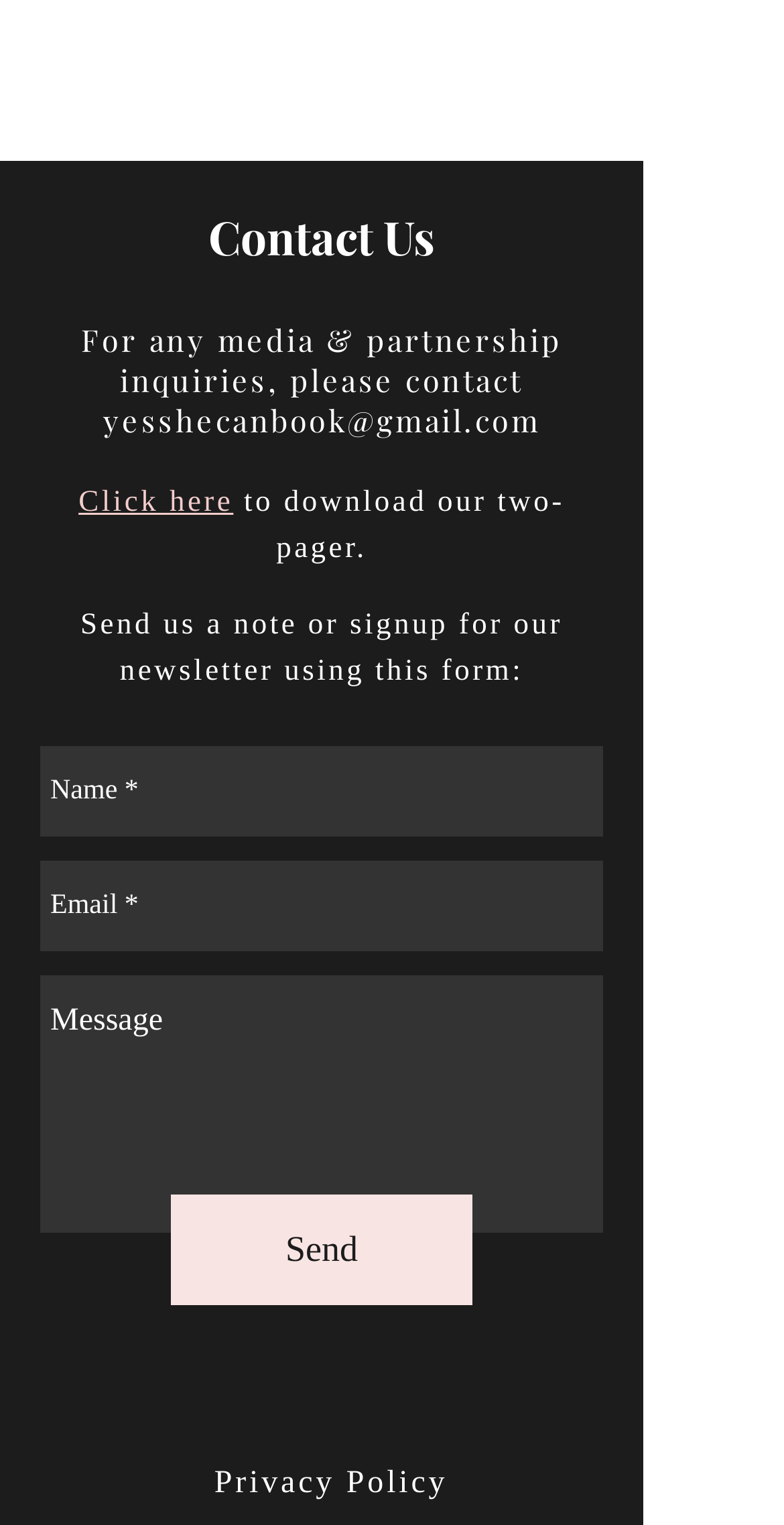From the screenshot, find the bounding box of the UI element matching this description: "Send". Supply the bounding box coordinates in the form [left, top, right, bottom], each a float between 0 and 1.

[0.218, 0.783, 0.603, 0.856]